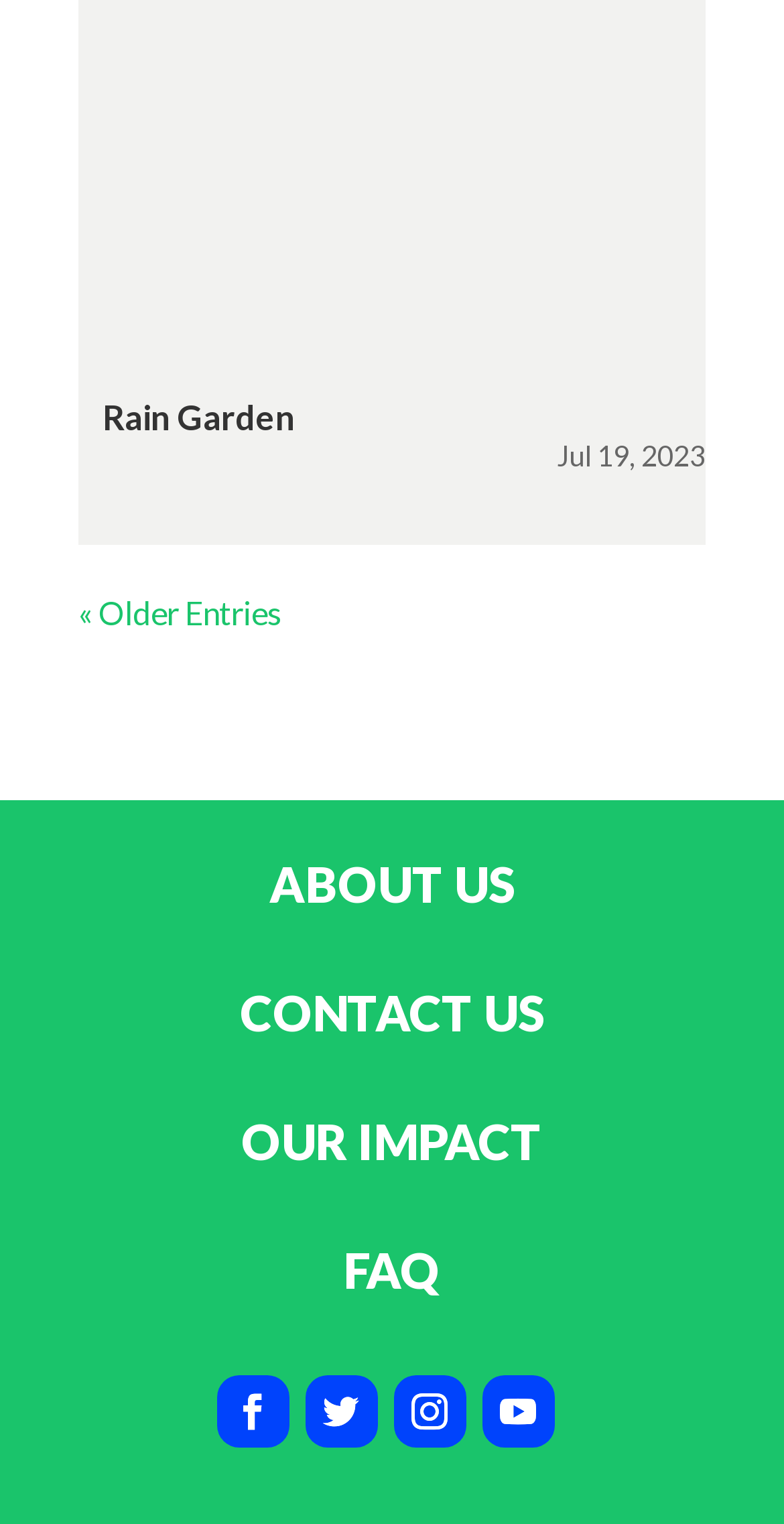Provide a brief response to the question using a single word or phrase: 
What is the name of the rain garden webpage?

Rain Garden